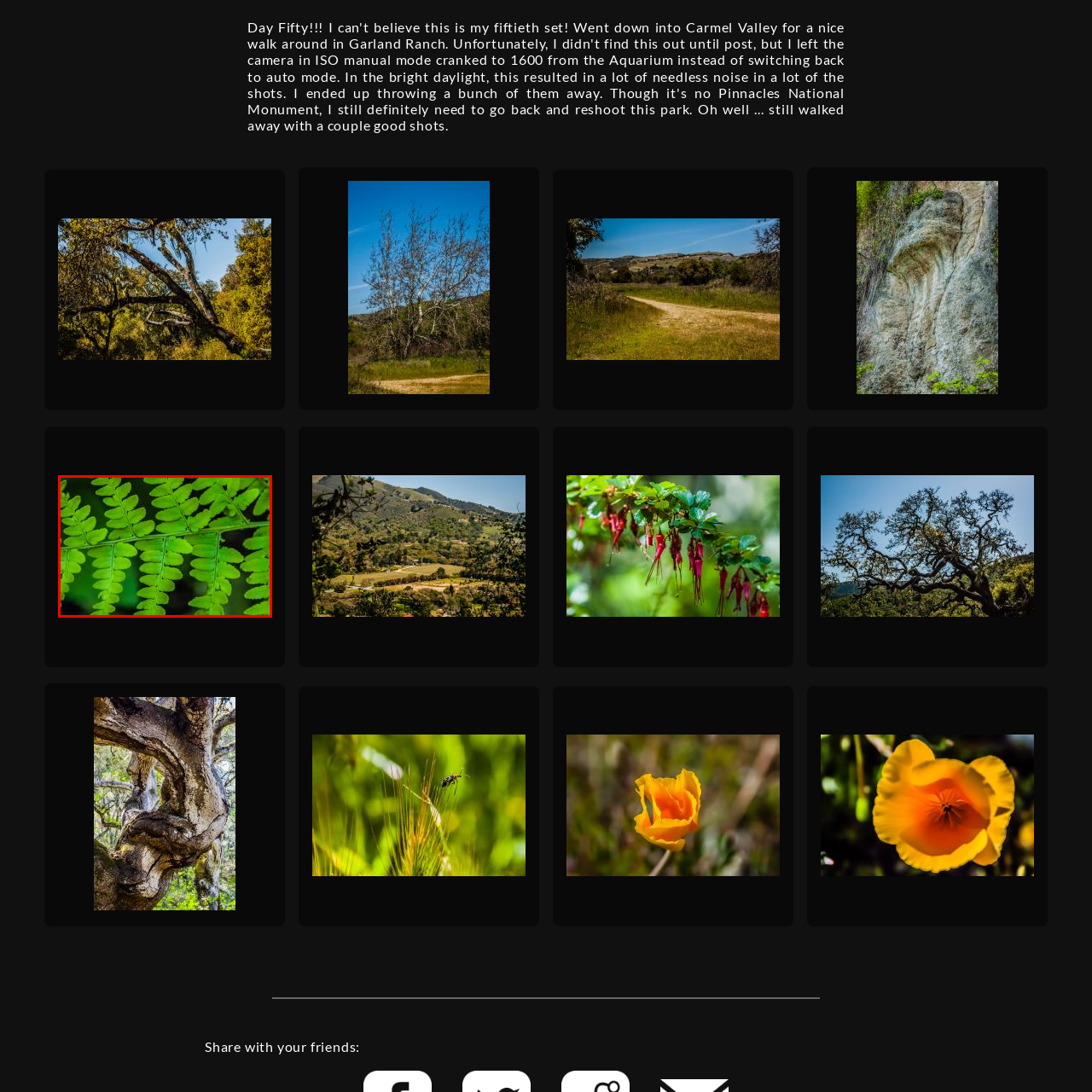Generate a detailed caption for the image contained in the red outlined area.

The image features a detailed close-up of lush green fern leaves, showcasing their intricate structure and vibrant color. The fronds are arranged in a symmetrical pattern, with each leaf exhibiting a series of delicate, pointed leaflets that capture the light beautifully. The varying shades of green highlight the freshness and vitality of the plant, creating a rich, textured appearance. This image evokes a sense of nature's beauty, offering a glimpse into the complexity of plant life.